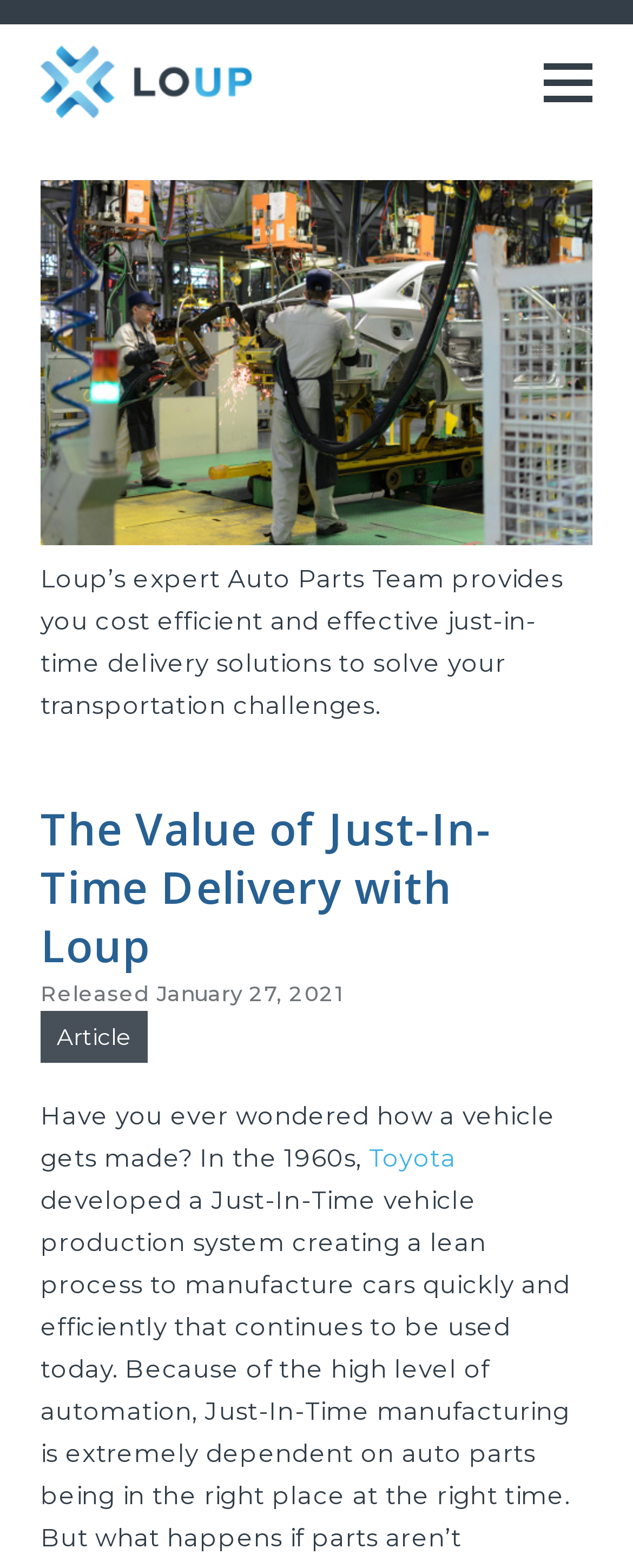Based on the element description: "Open Menu", identify the bounding box coordinates for this UI element. The coordinates must be four float numbers between 0 and 1, listed as [left, top, right, bottom].

[0.821, 0.033, 0.974, 0.081]